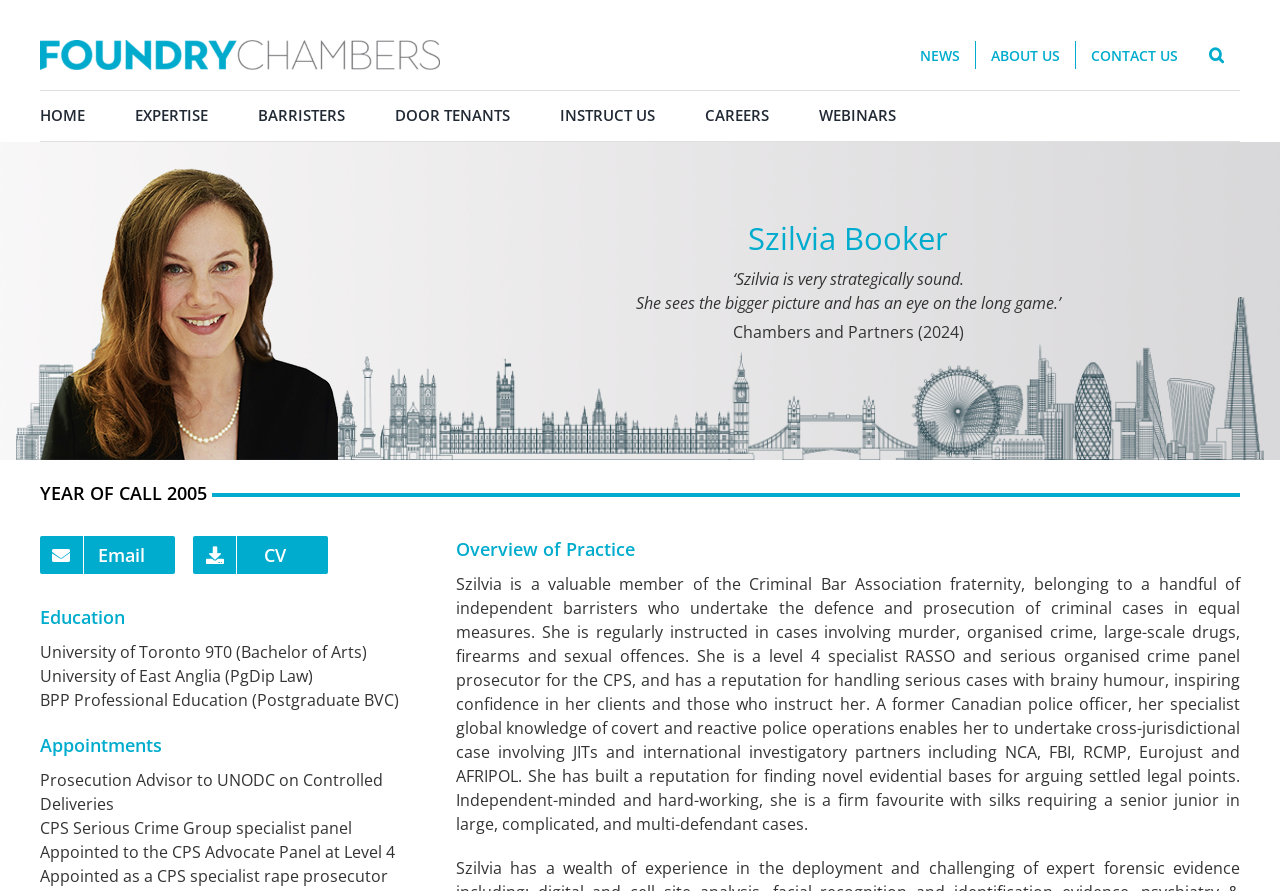What is the name of the university where Szilvia obtained her Bachelor of Arts degree?
Based on the visual details in the image, please answer the question thoroughly.

I found the answer by reading the text 'University of Toronto 9T0 (Bachelor of Arts)' under the 'Education' heading on the webpage.